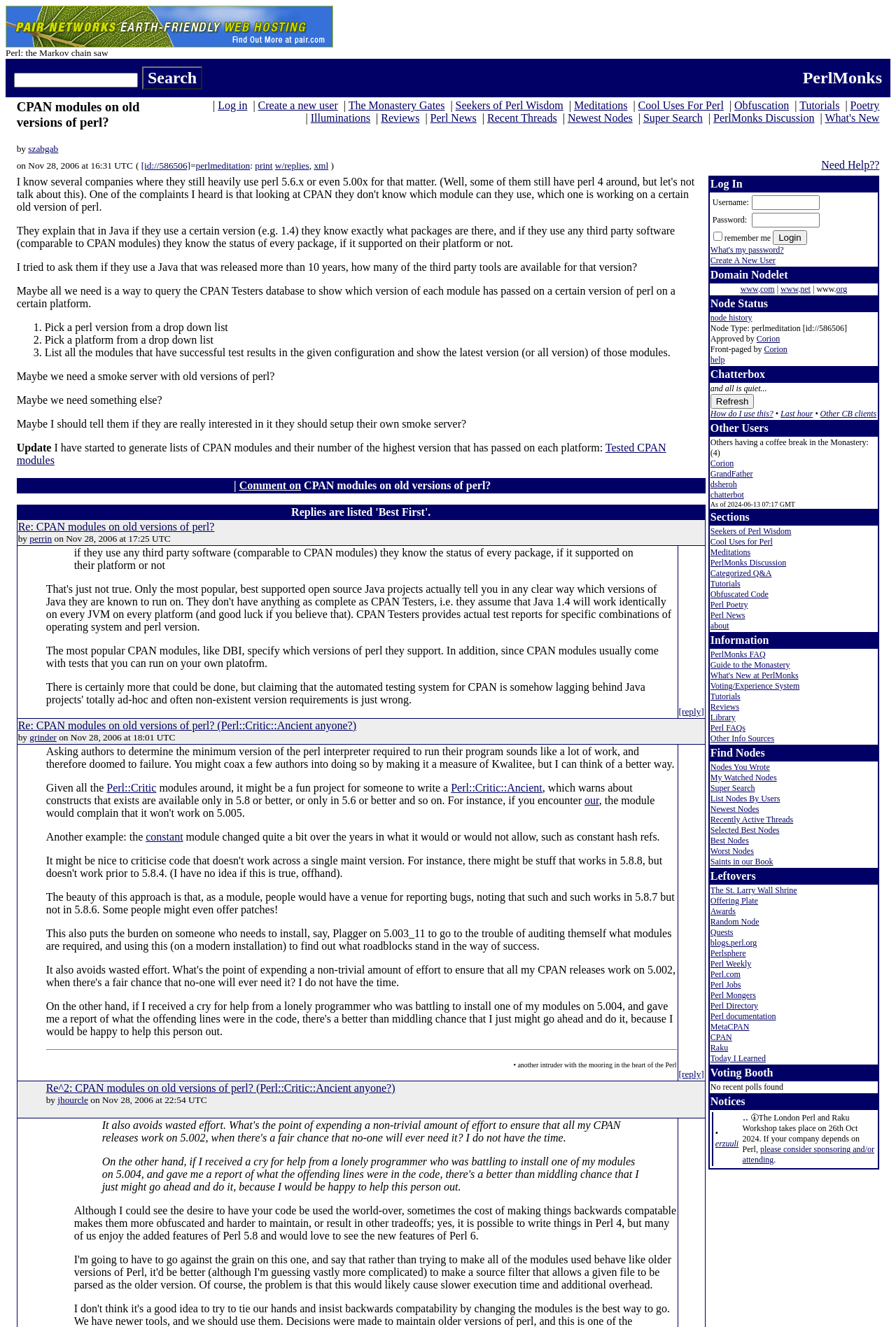What is the purpose of the 'Need Help??' link?
Make sure to answer the question with a detailed and comprehensive explanation.

The 'Need Help??' link is located at the bottom of the webpage, and it likely directs users to a page or resource where they can get help or support related to CPAN modules and perl versions.